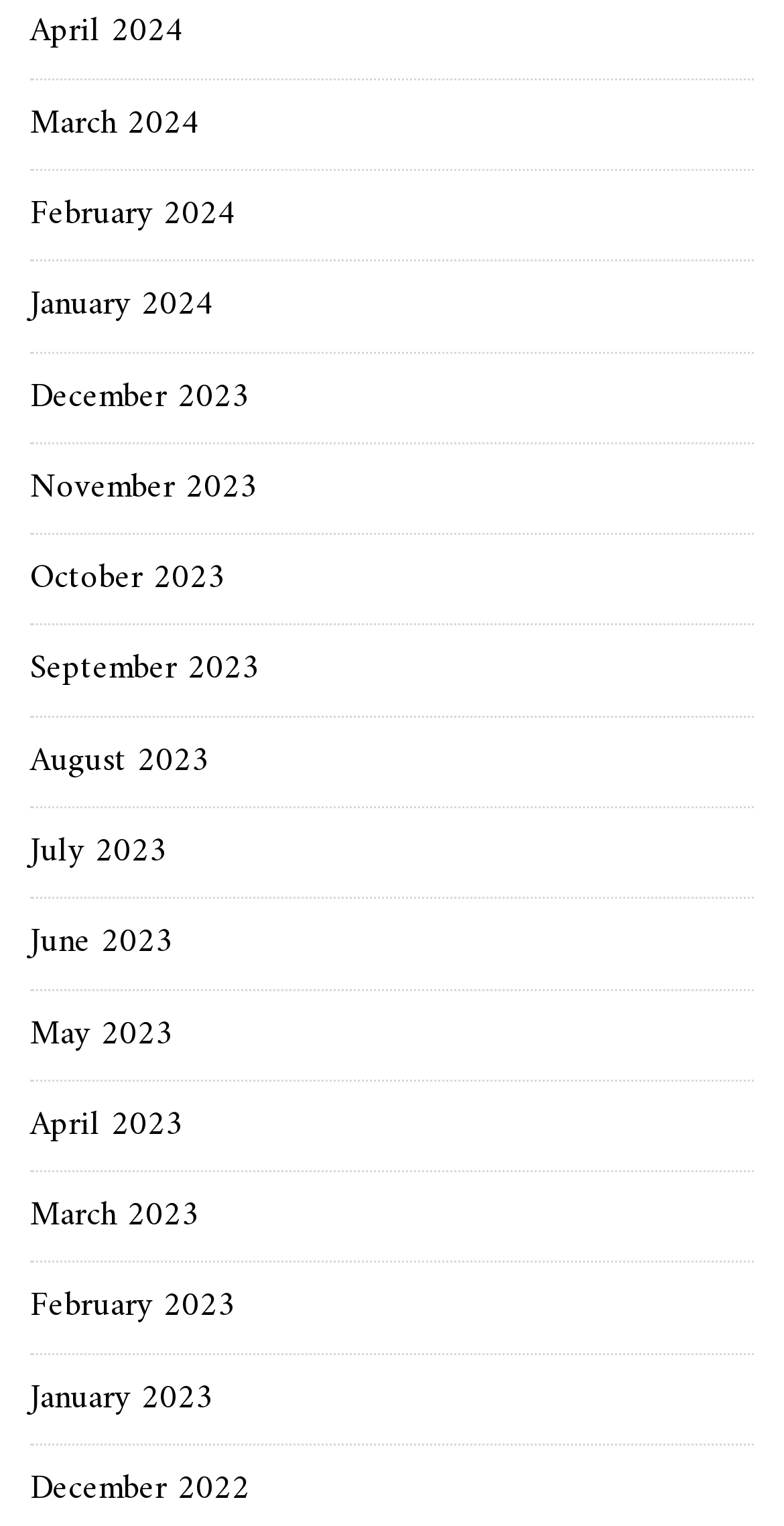Respond to the following question with a brief word or phrase:
What is the latest month listed?

April 2024